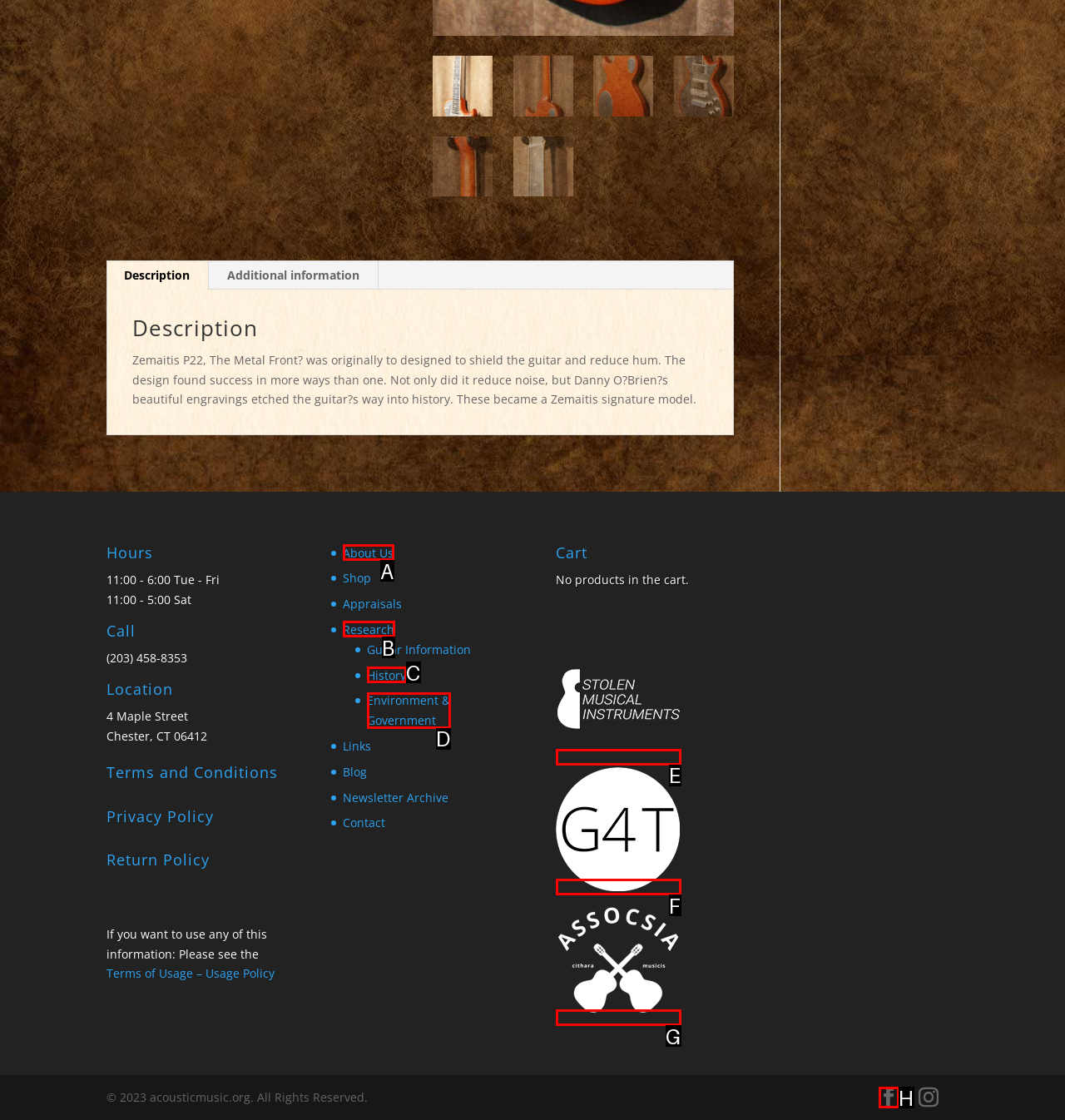Select the letter that corresponds to this element description: alt="Stolen Musical Instruments"
Answer with the letter of the correct option directly.

G